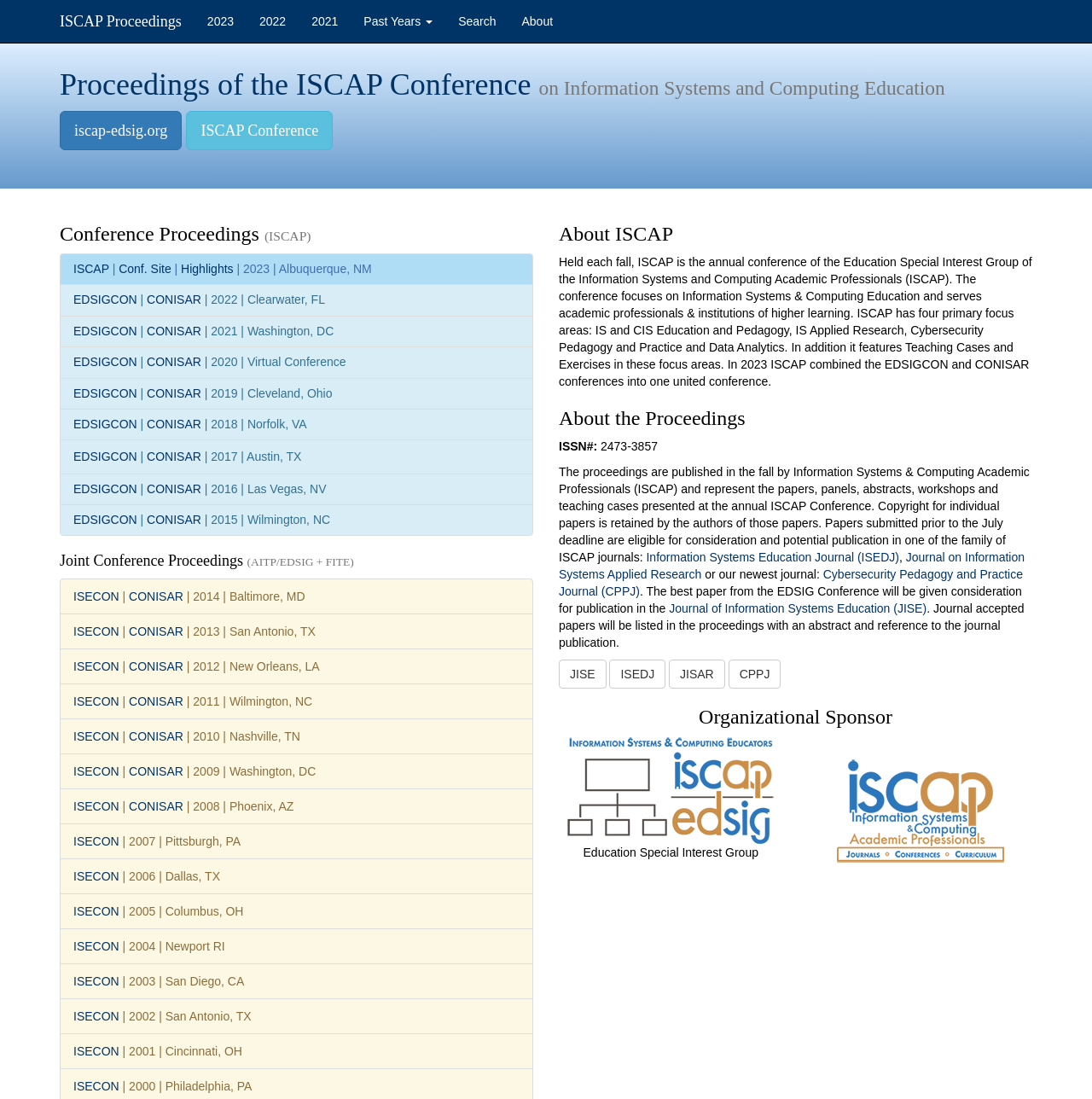Please specify the coordinates of the bounding box for the element that should be clicked to carry out this instruction: "Go to the '2023' conference page". The coordinates must be four float numbers between 0 and 1, formatted as [left, top, right, bottom].

[0.178, 0.0, 0.226, 0.039]